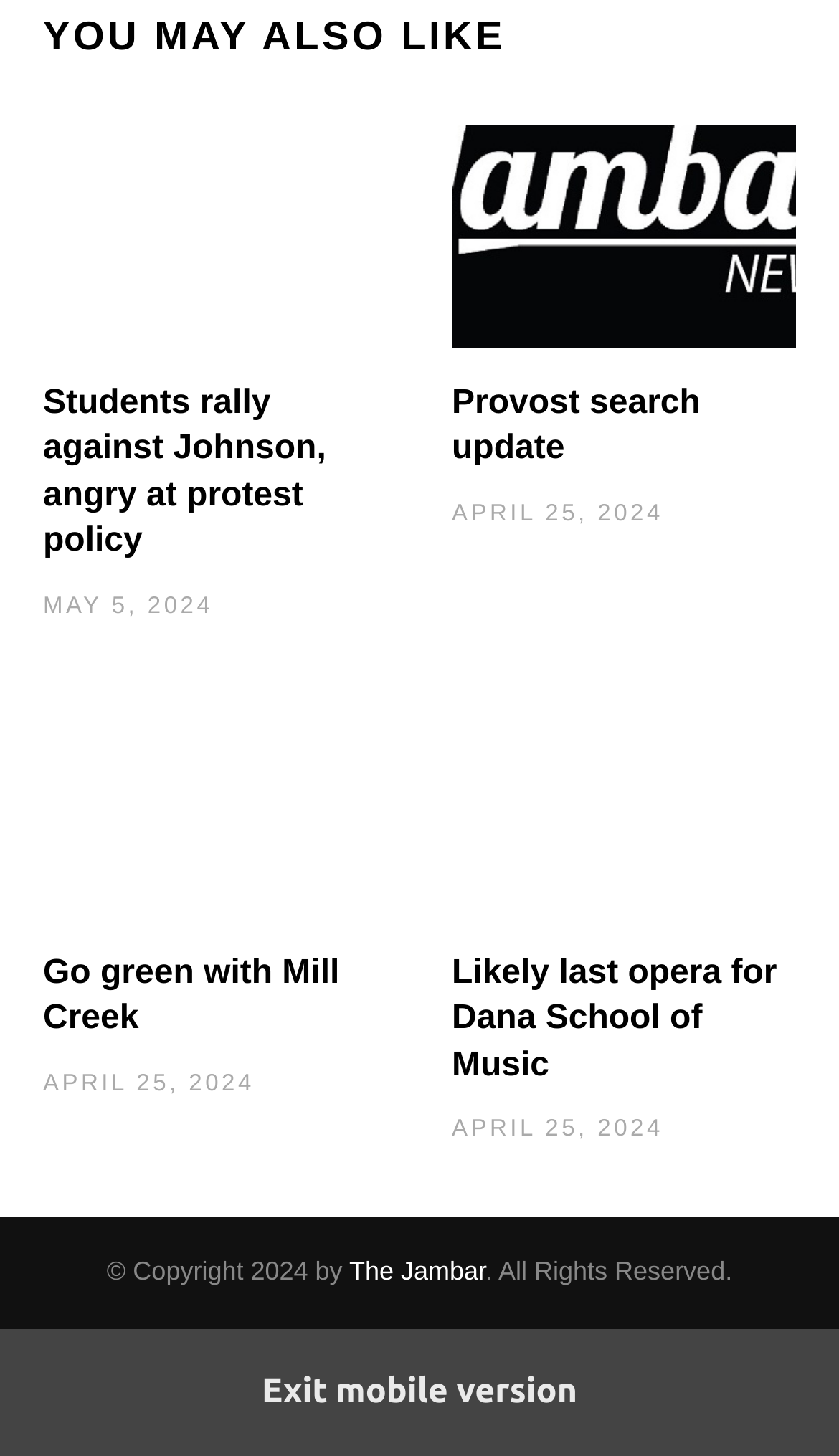Bounding box coordinates are specified in the format (top-left x, top-left y, bottom-right x, bottom-right y). All values are floating point numbers bounded between 0 and 1. Please provide the bounding box coordinate of the region this sentence describes: Go green with Mill Creek

[0.051, 0.655, 0.405, 0.712]